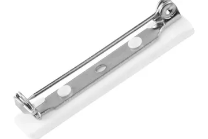How many clips are included in a set?
Please provide a comprehensive answer based on the details in the screenshot.

According to the caption, the product is packaged in sets of 100 clips, making it ideal for events or workplaces requiring multiple badges.